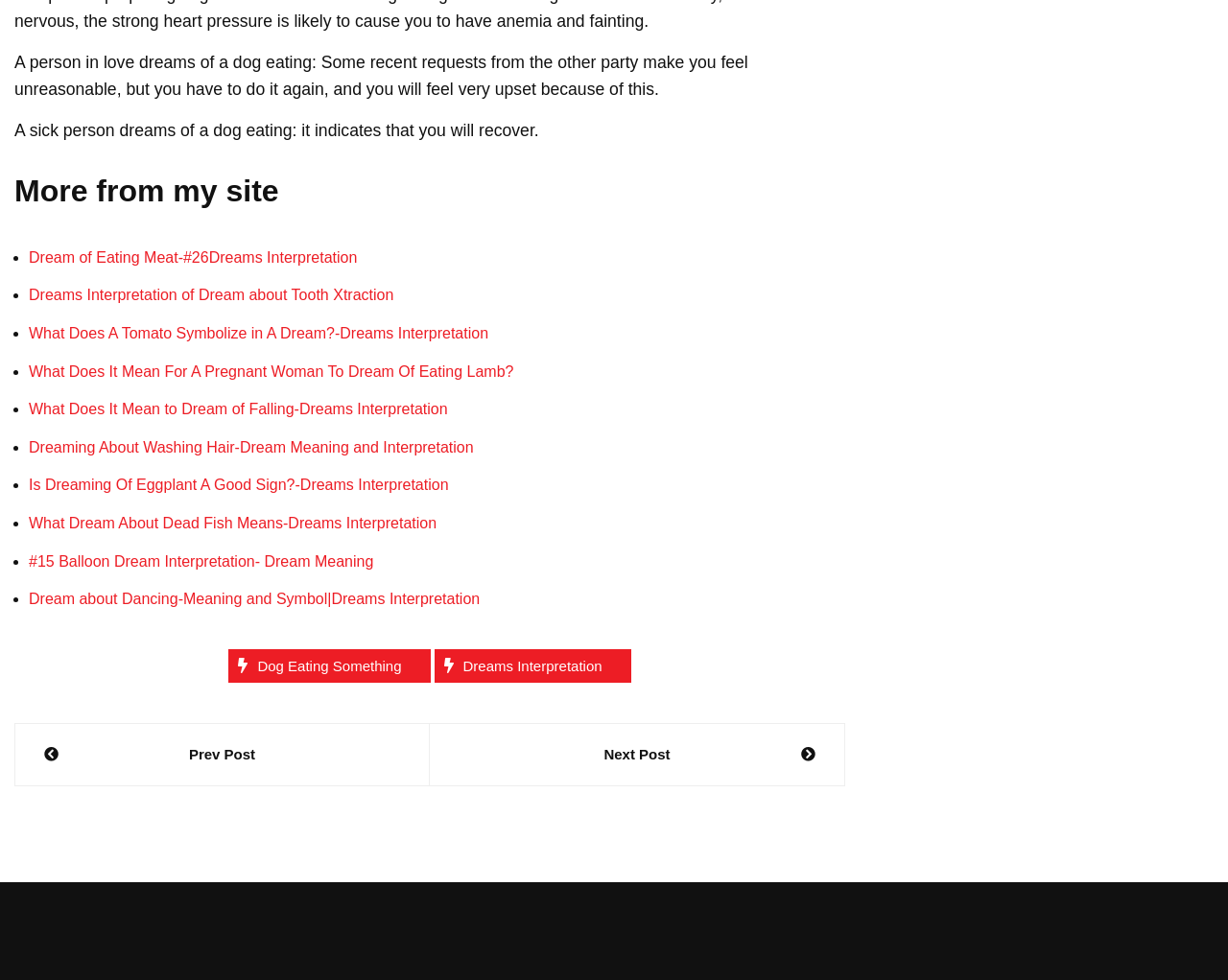Locate the bounding box coordinates of the region to be clicked to comply with the following instruction: "Explore 'Dog Eating Something'". The coordinates must be four float numbers between 0 and 1, in the form [left, top, right, bottom].

[0.186, 0.662, 0.35, 0.696]